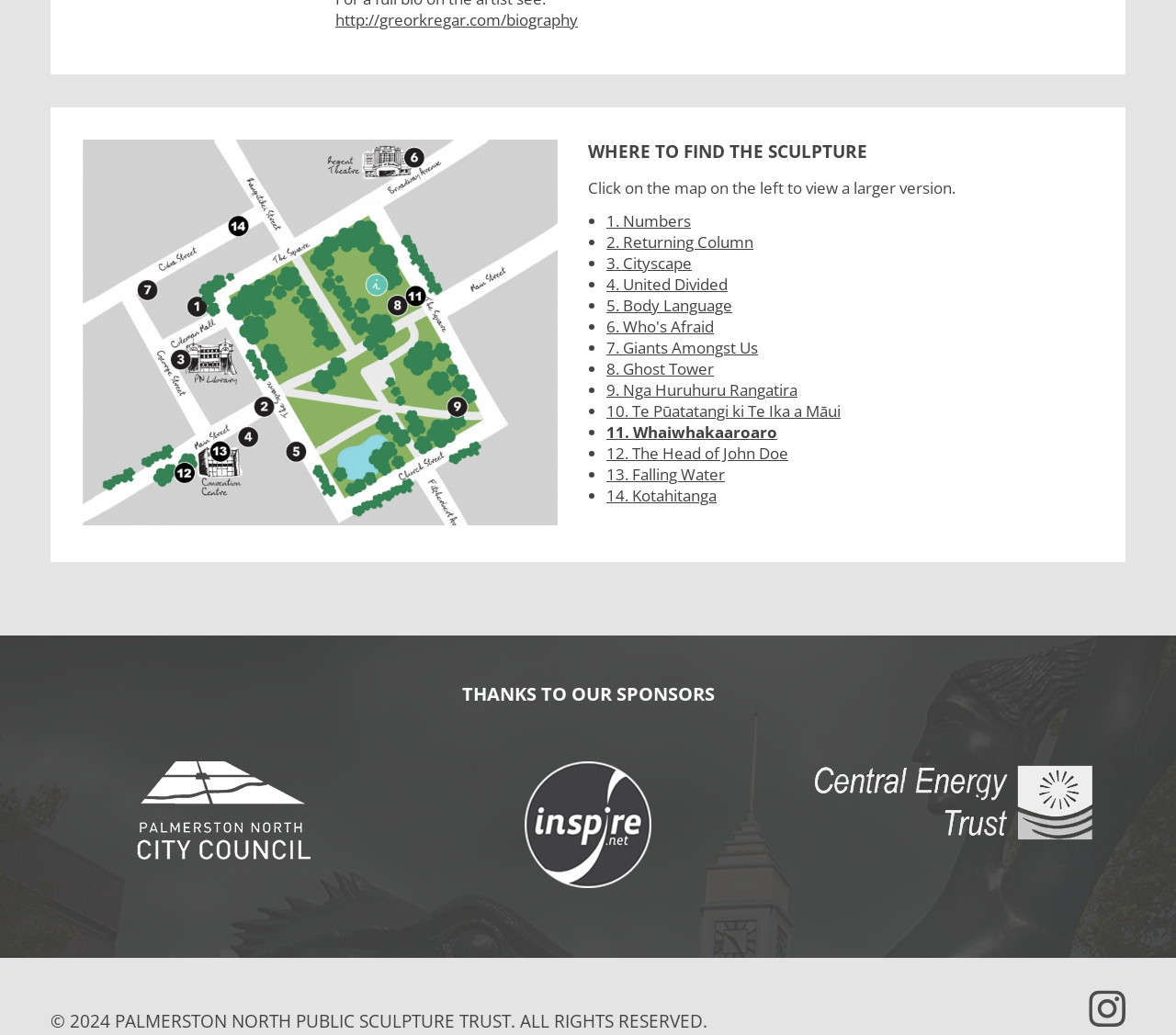Please determine the bounding box coordinates of the area that needs to be clicked to complete this task: 'Click on the link to view biography'. The coordinates must be four float numbers between 0 and 1, formatted as [left, top, right, bottom].

[0.285, 0.009, 0.491, 0.03]